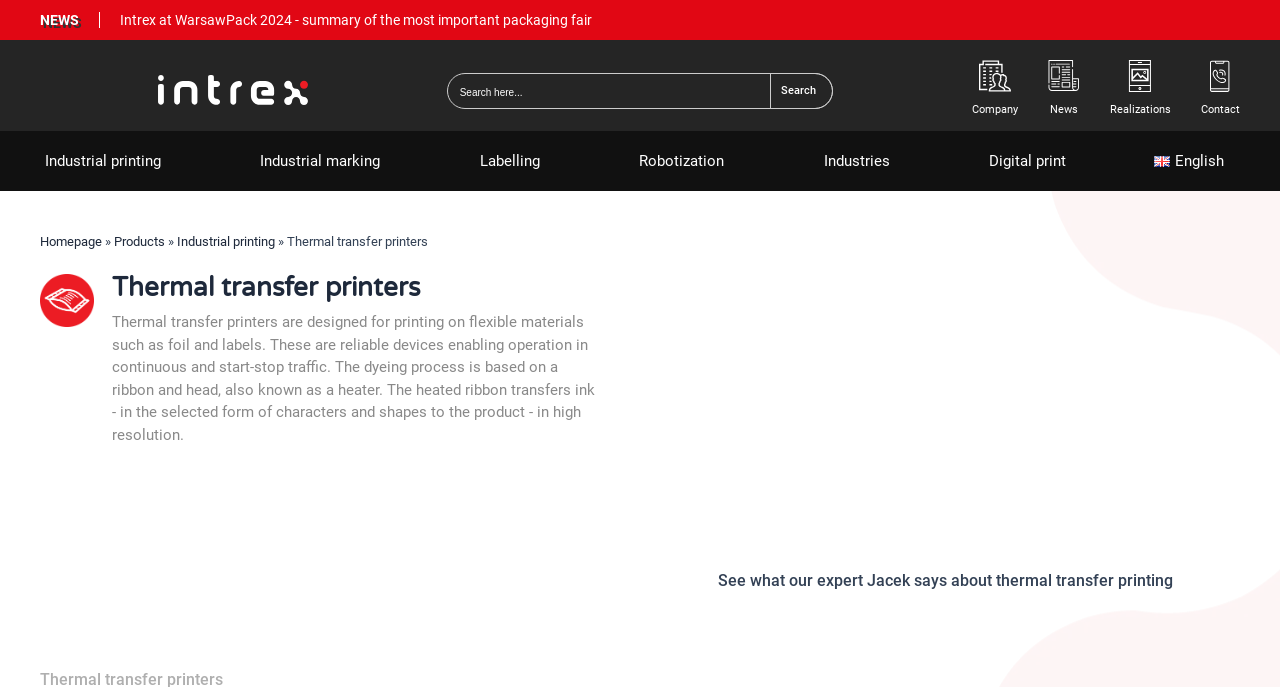Please specify the bounding box coordinates of the element that should be clicked to execute the given instruction: 'Learn about industrial printing'. Ensure the coordinates are four float numbers between 0 and 1, expressed as [left, top, right, bottom].

[0.031, 0.205, 0.138, 0.263]